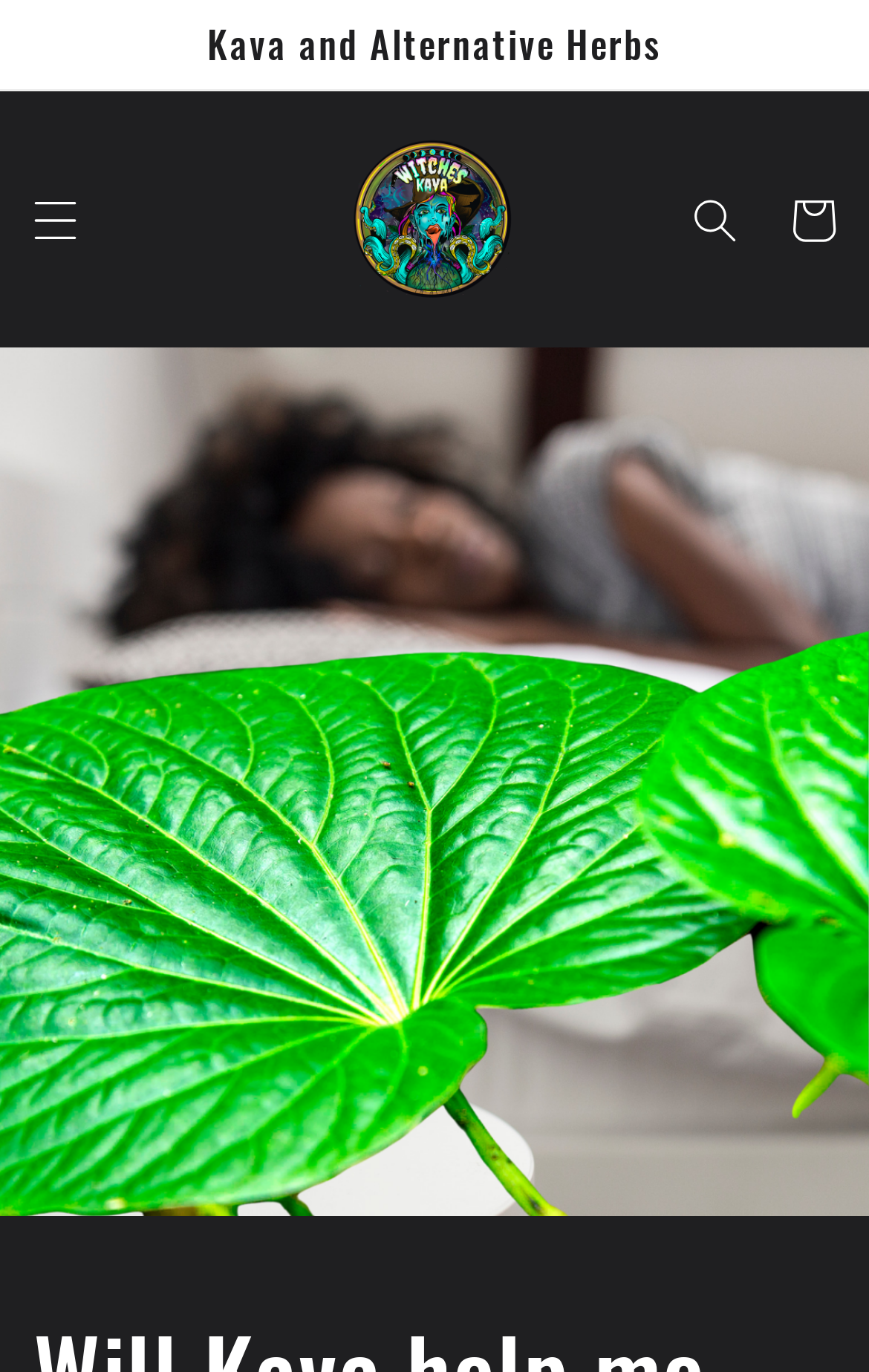Provide a one-word or short-phrase answer to the question:
What is the name of the website?

Witches Kava